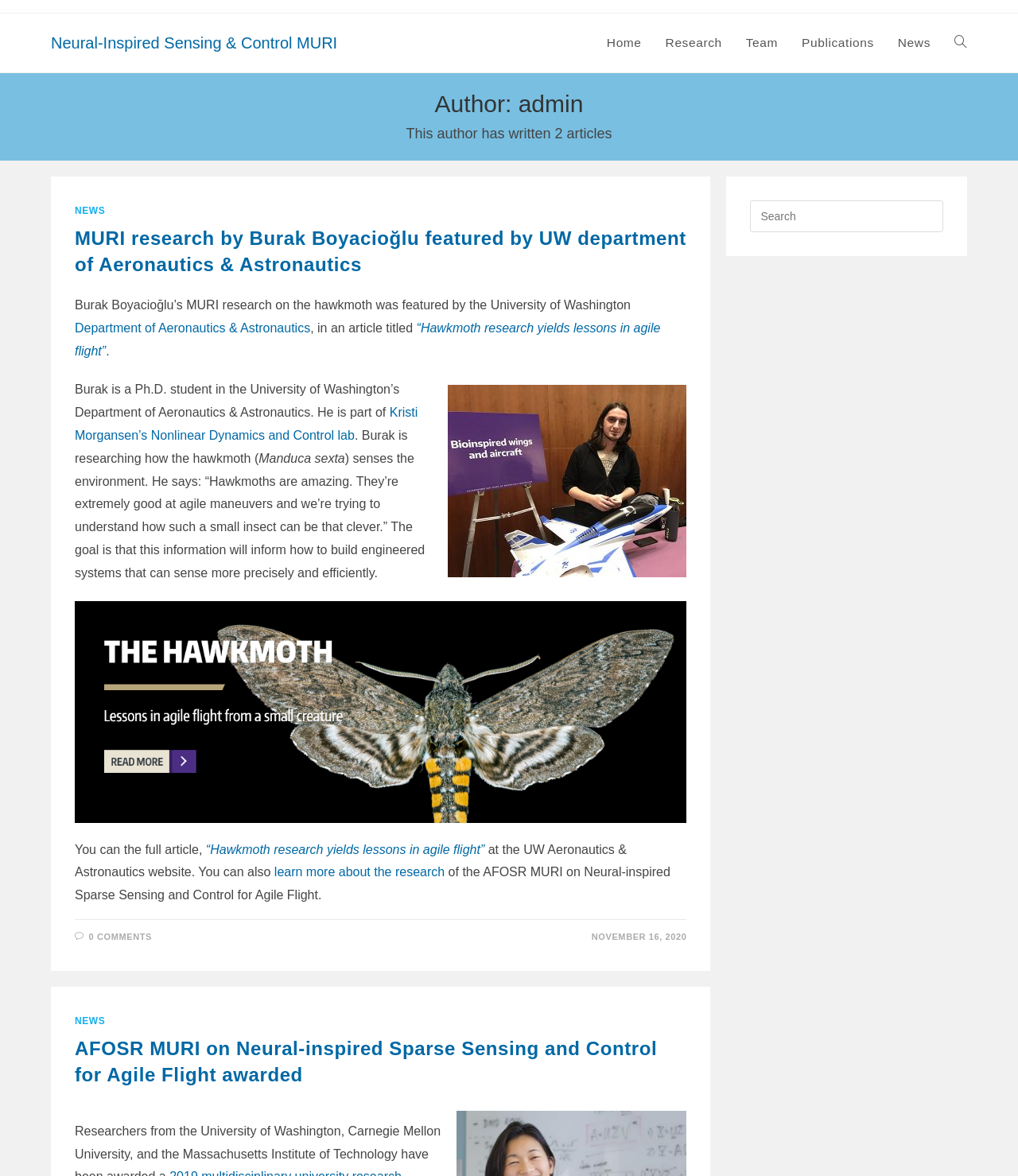Give a short answer using one word or phrase for the question:
What is the name of the Ph.D. student featured in the article?

Burak Boyacioğlu